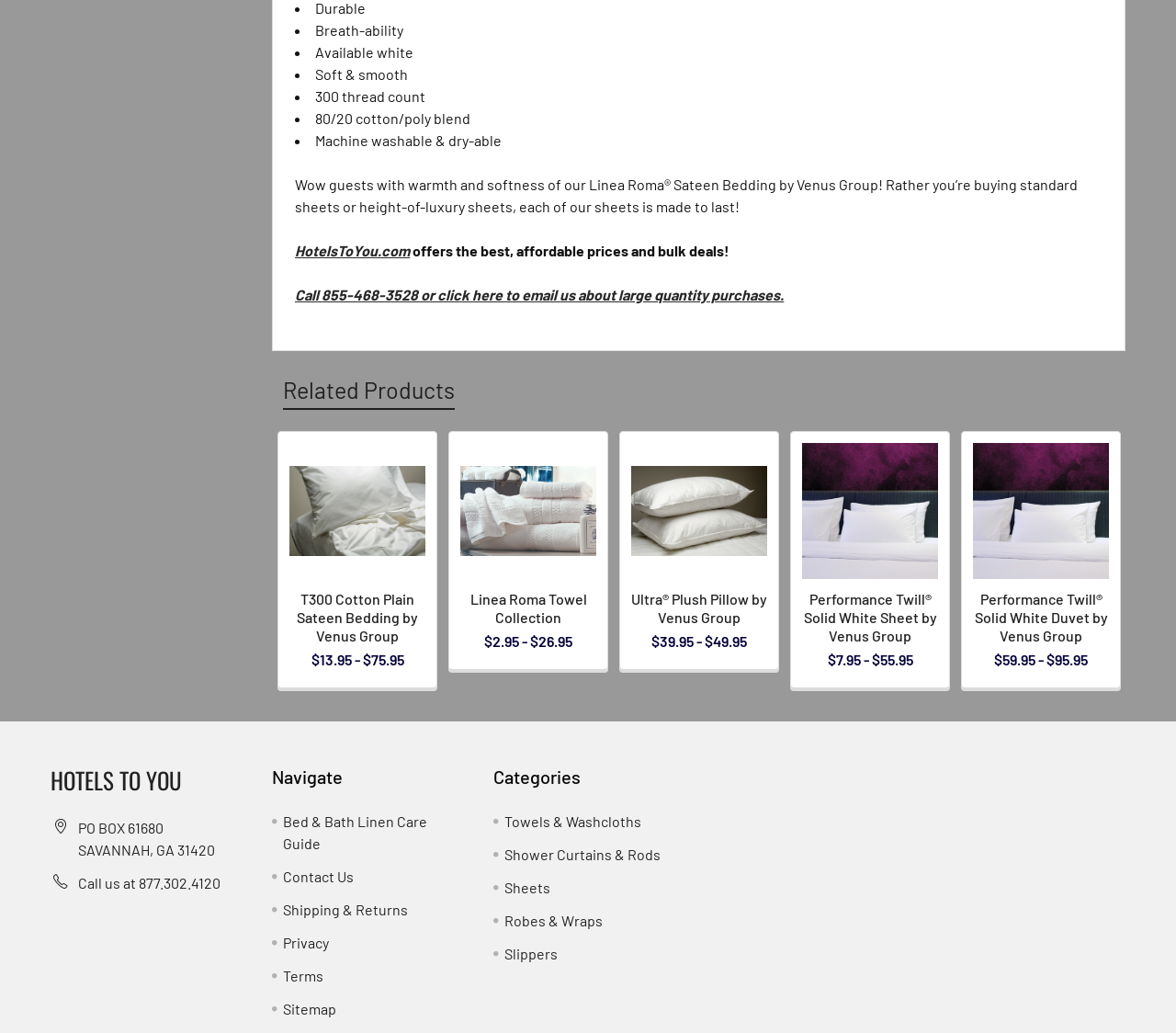What is the price range of the Ultra Plush Pillow by Venus Group?
Provide an in-depth and detailed explanation in response to the question.

I found the answer by looking at the product description of the Ultra Plush Pillow by Venus Group, which is listed as one of the related products on the webpage. The description mentions that the price range is between $39.95 and $49.95.